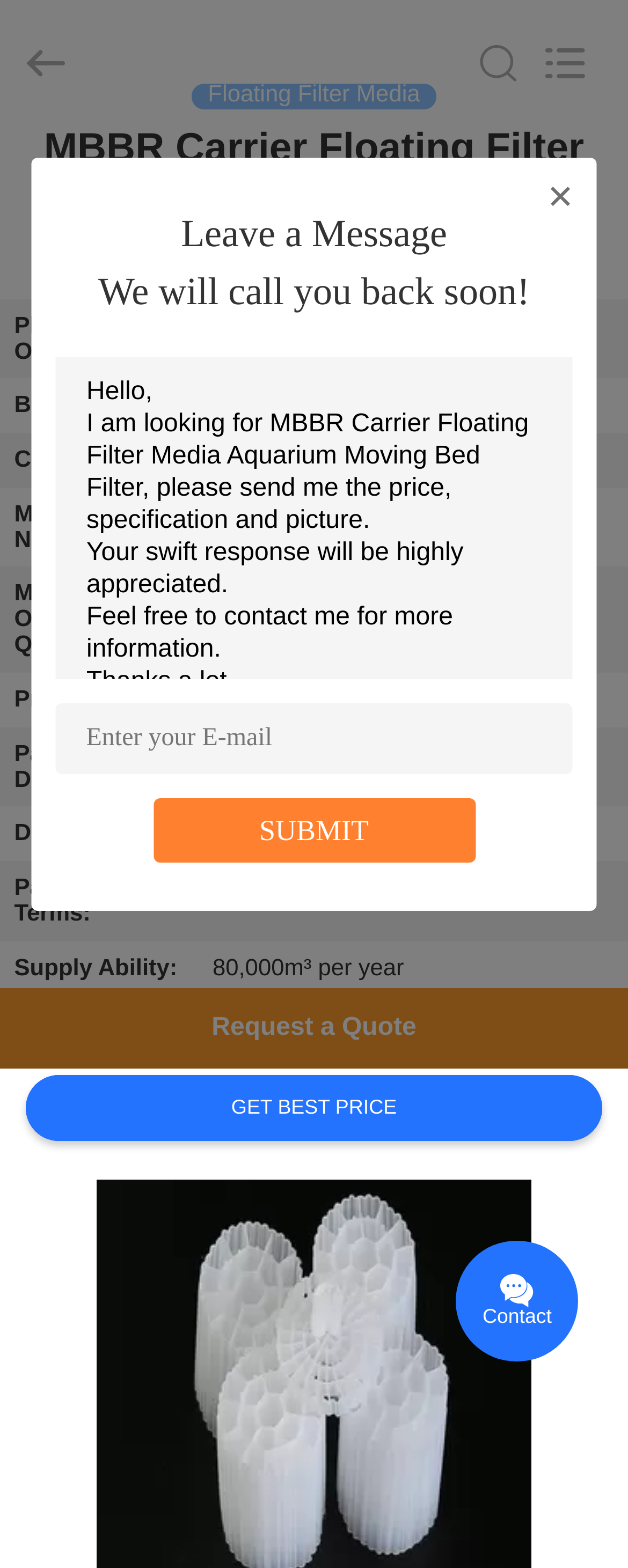Please locate the bounding box coordinates of the element's region that needs to be clicked to follow the instruction: "Submit the form". The bounding box coordinates should be provided as four float numbers between 0 and 1, i.e., [left, top, right, bottom].

[0.413, 0.519, 0.587, 0.54]